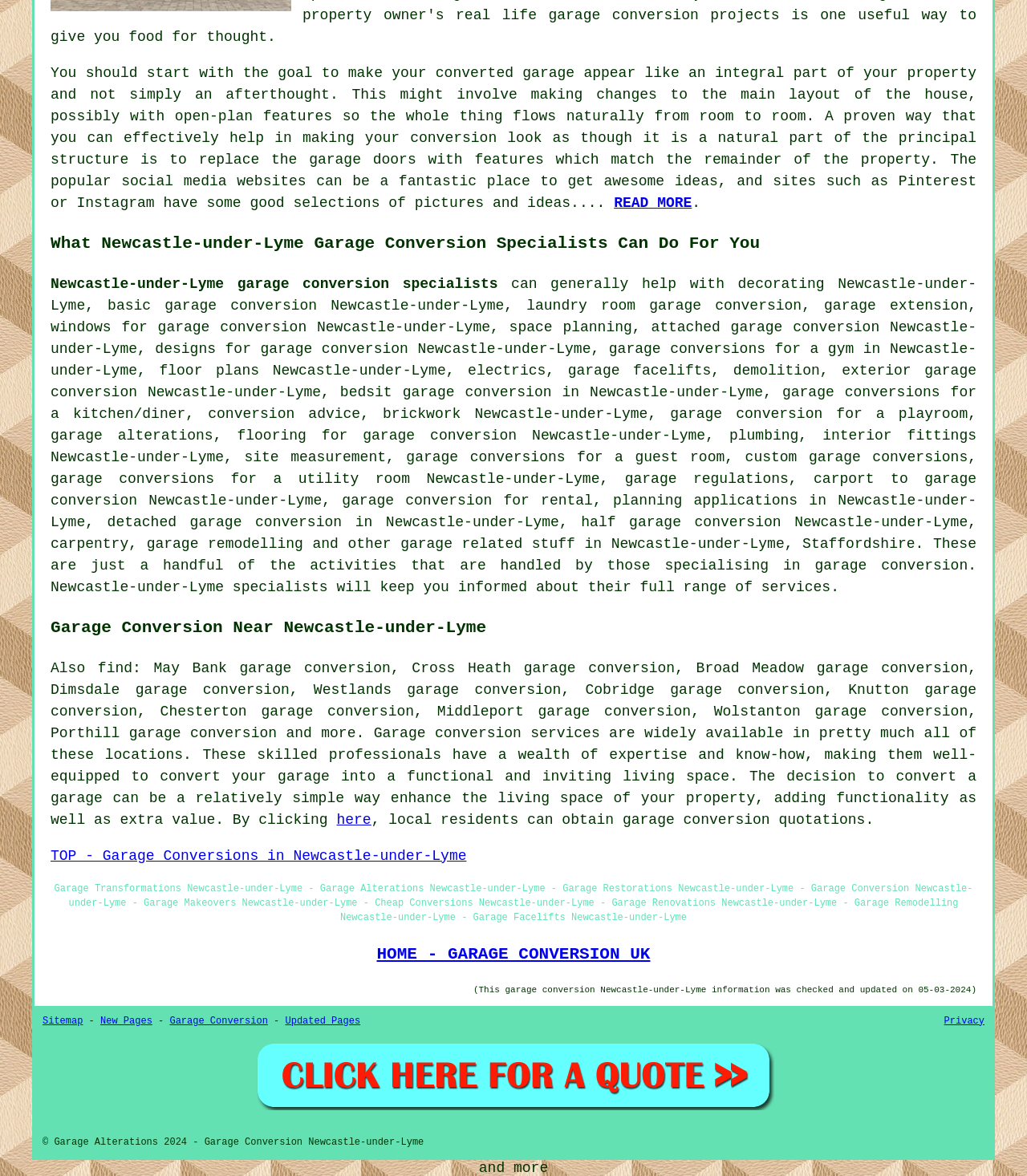What is the main topic of this webpage?
Answer the question with a single word or phrase, referring to the image.

Garage Conversion